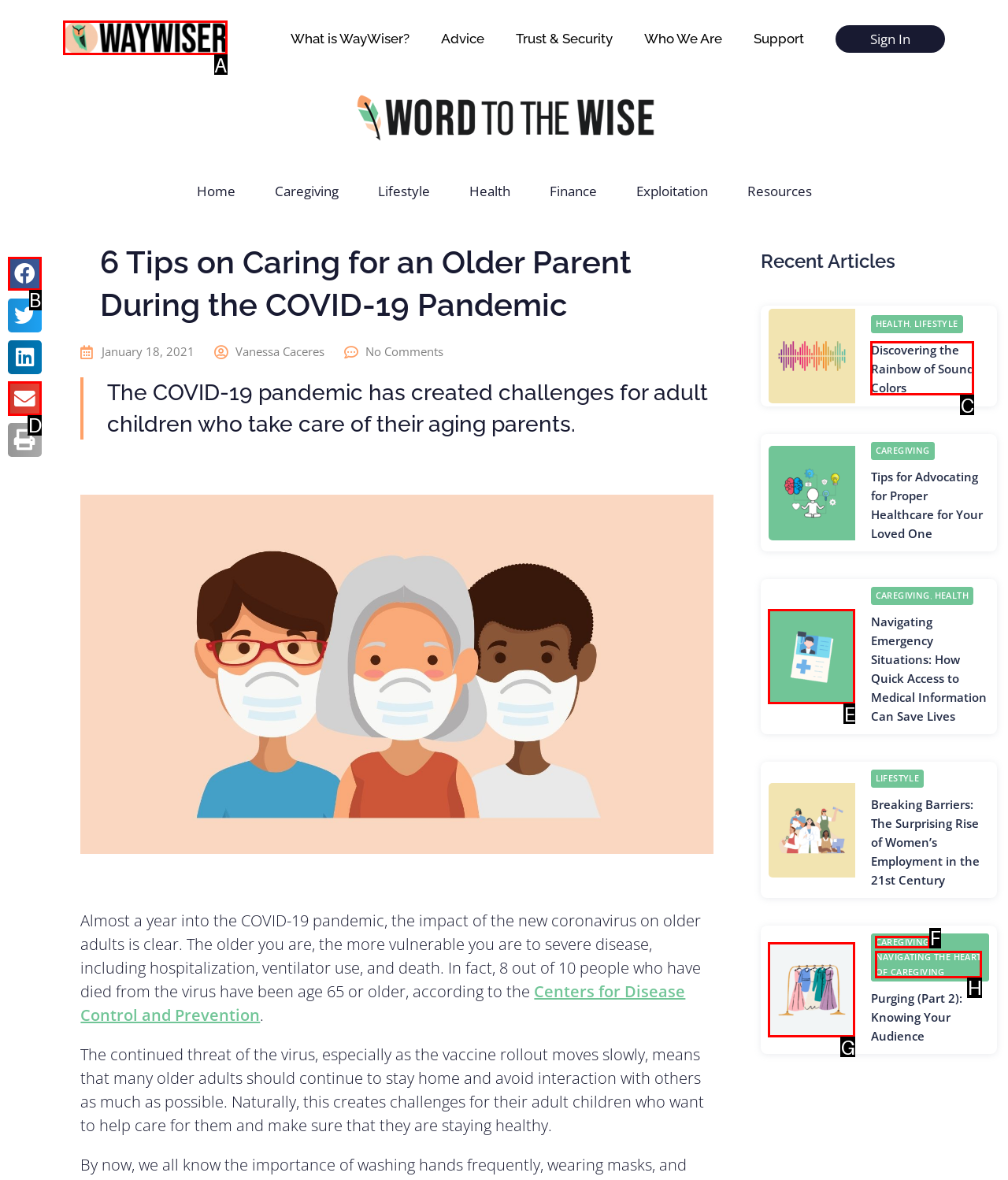Identify the letter of the UI element you should interact with to perform the task: Click on the 'Share on facebook' button
Reply with the appropriate letter of the option.

B